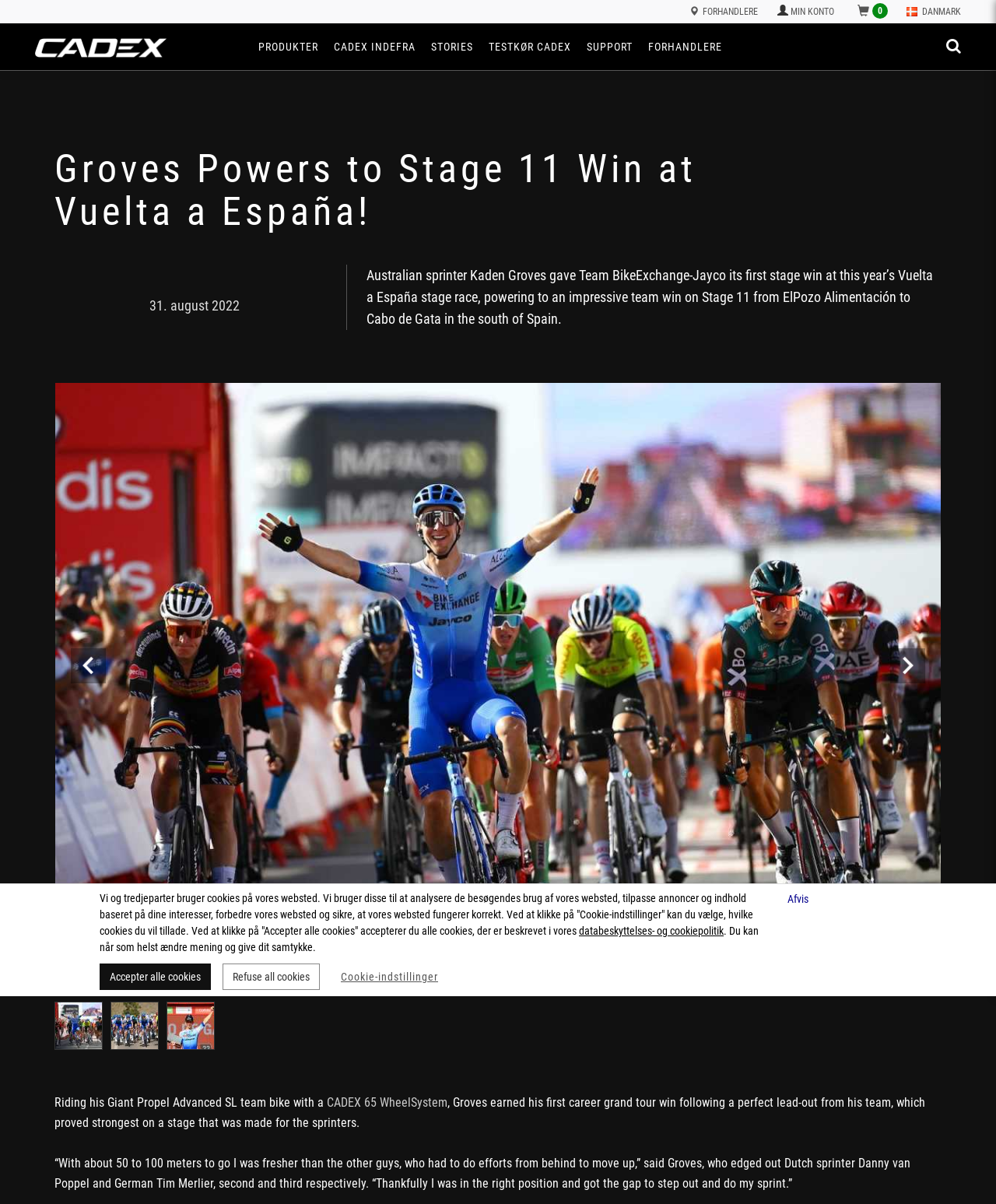Provide the bounding box coordinates of the UI element that matches the description: "0 item(s) in cart00Total amount".

[0.861, 0.005, 0.898, 0.014]